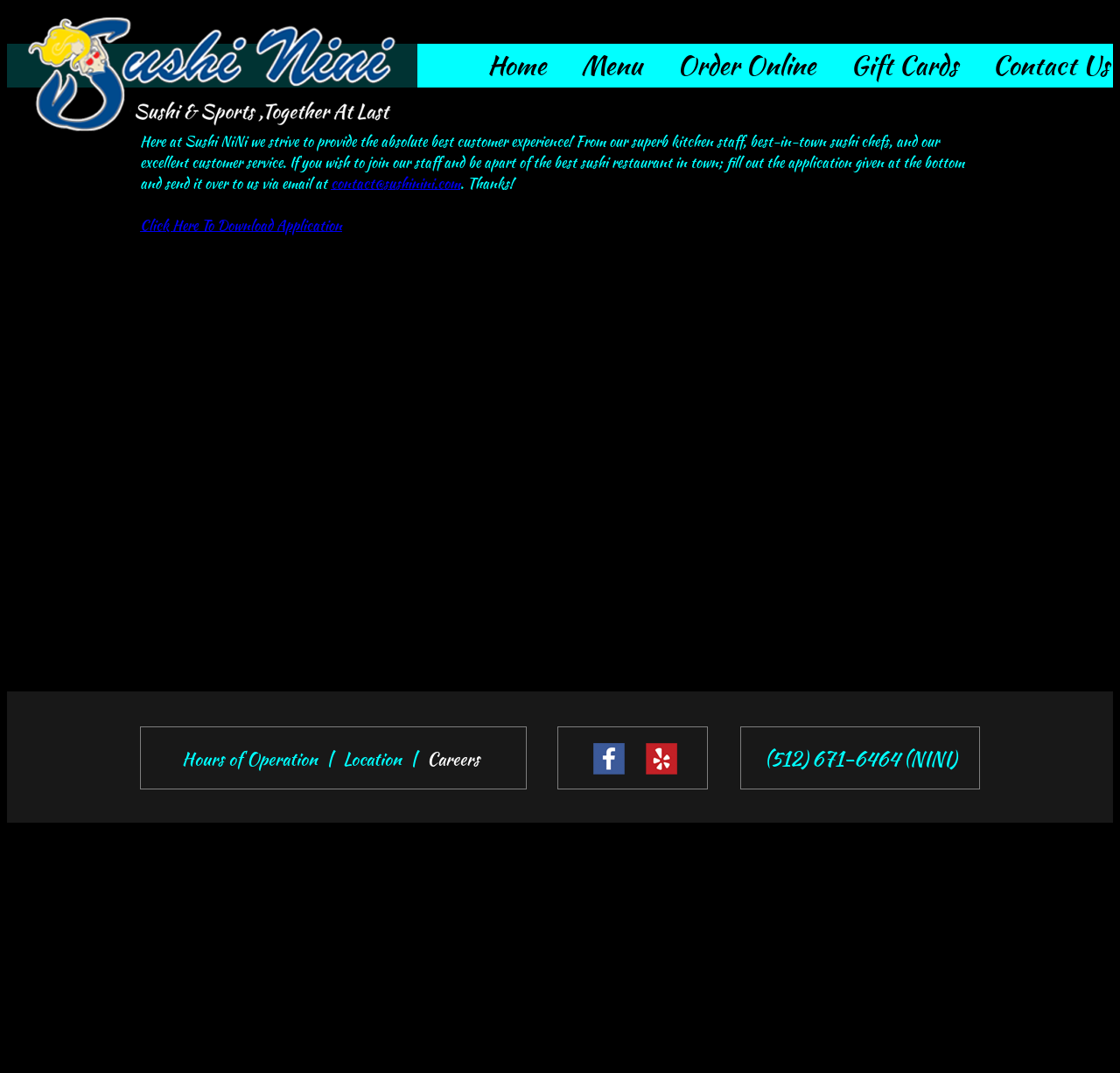Provide the bounding box coordinates of the HTML element this sentence describes: "Click Here To Download Application". The bounding box coordinates consist of four float numbers between 0 and 1, i.e., [left, top, right, bottom].

[0.125, 0.201, 0.305, 0.219]